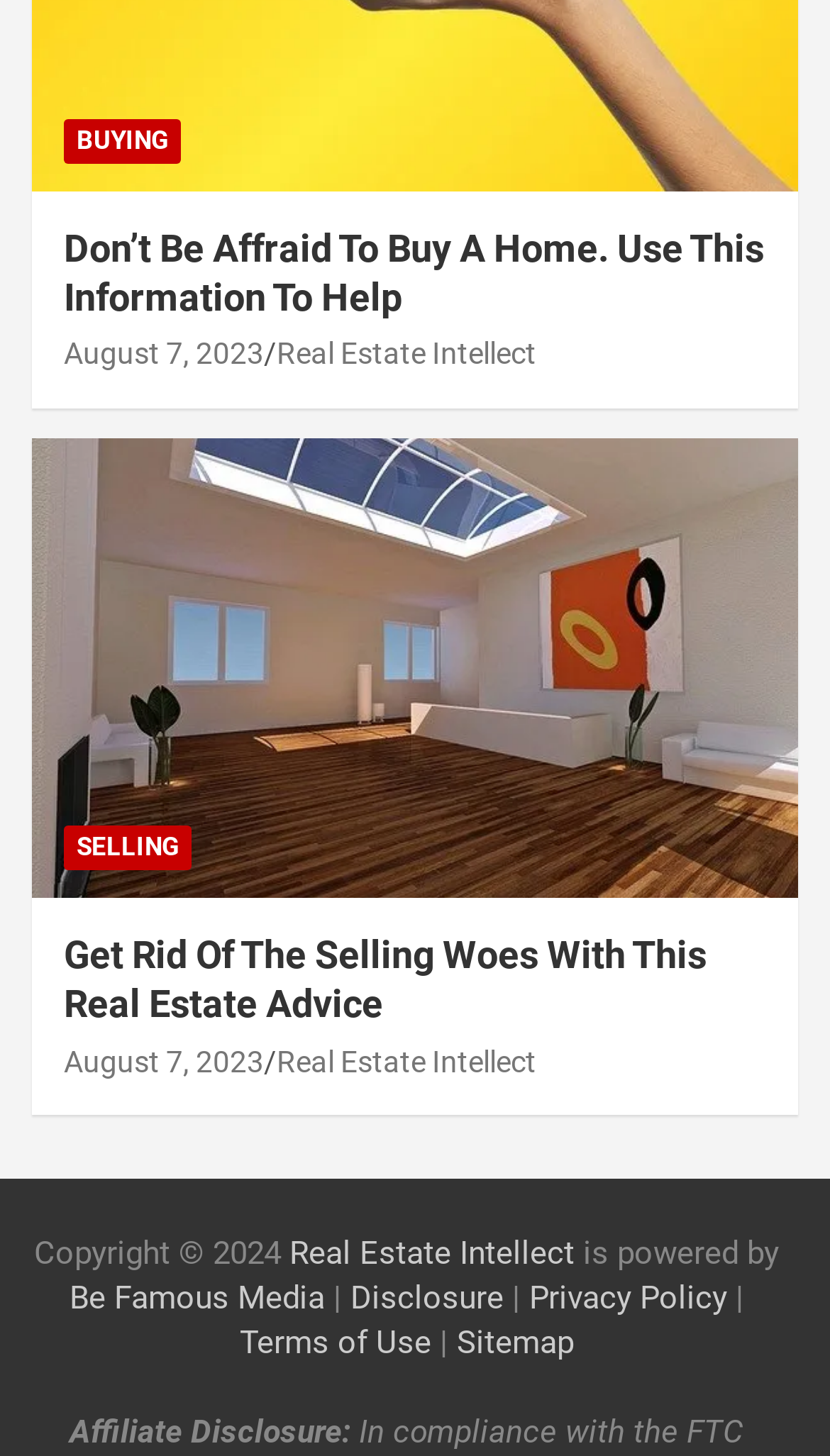Could you determine the bounding box coordinates of the clickable element to complete the instruction: "Visit 'Real Estate Intellect'"? Provide the coordinates as four float numbers between 0 and 1, i.e., [left, top, right, bottom].

[0.333, 0.231, 0.646, 0.255]